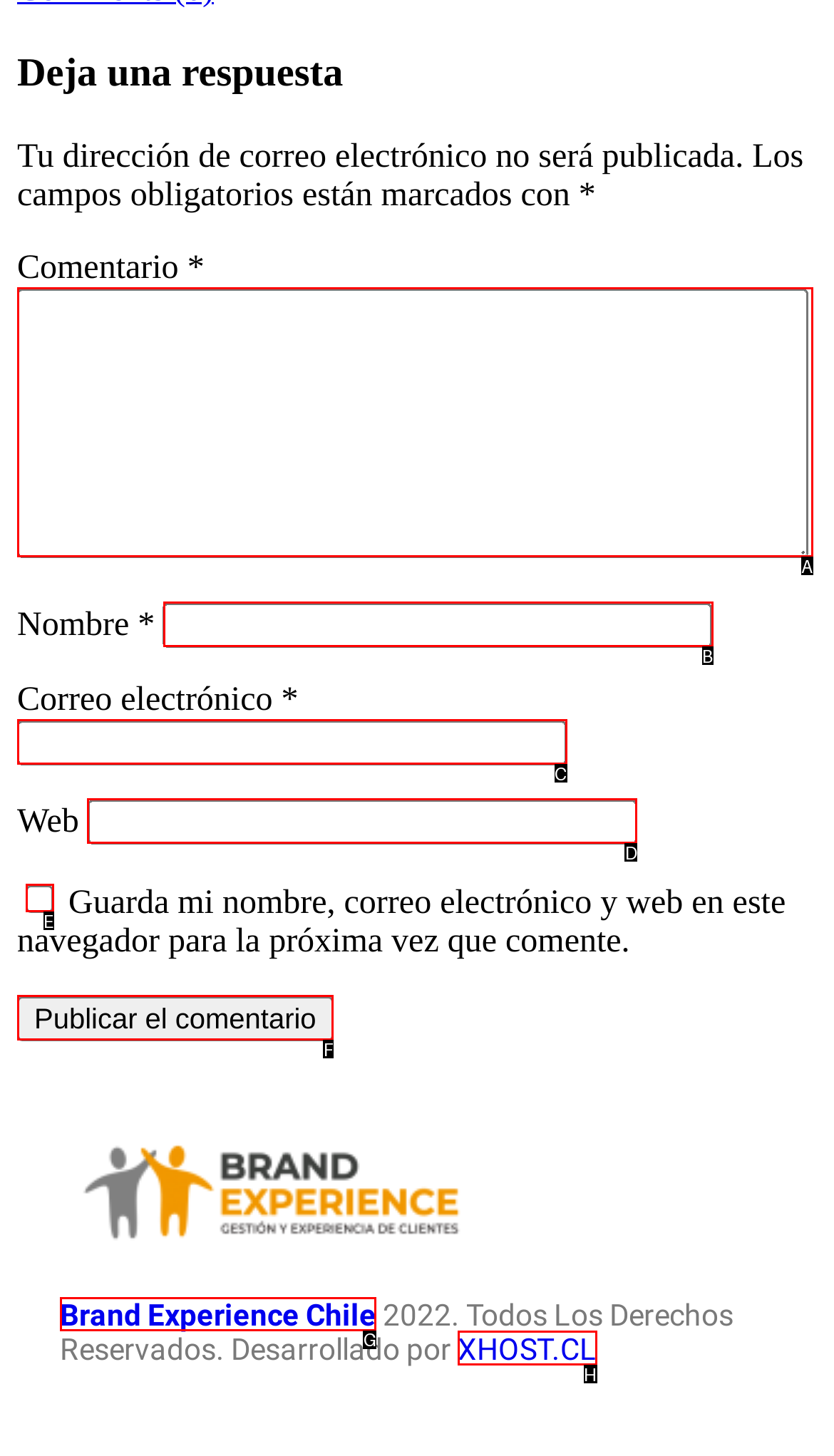Pick the right letter to click to achieve the task: Visit the Brand Experience Chile website
Answer with the letter of the correct option directly.

G